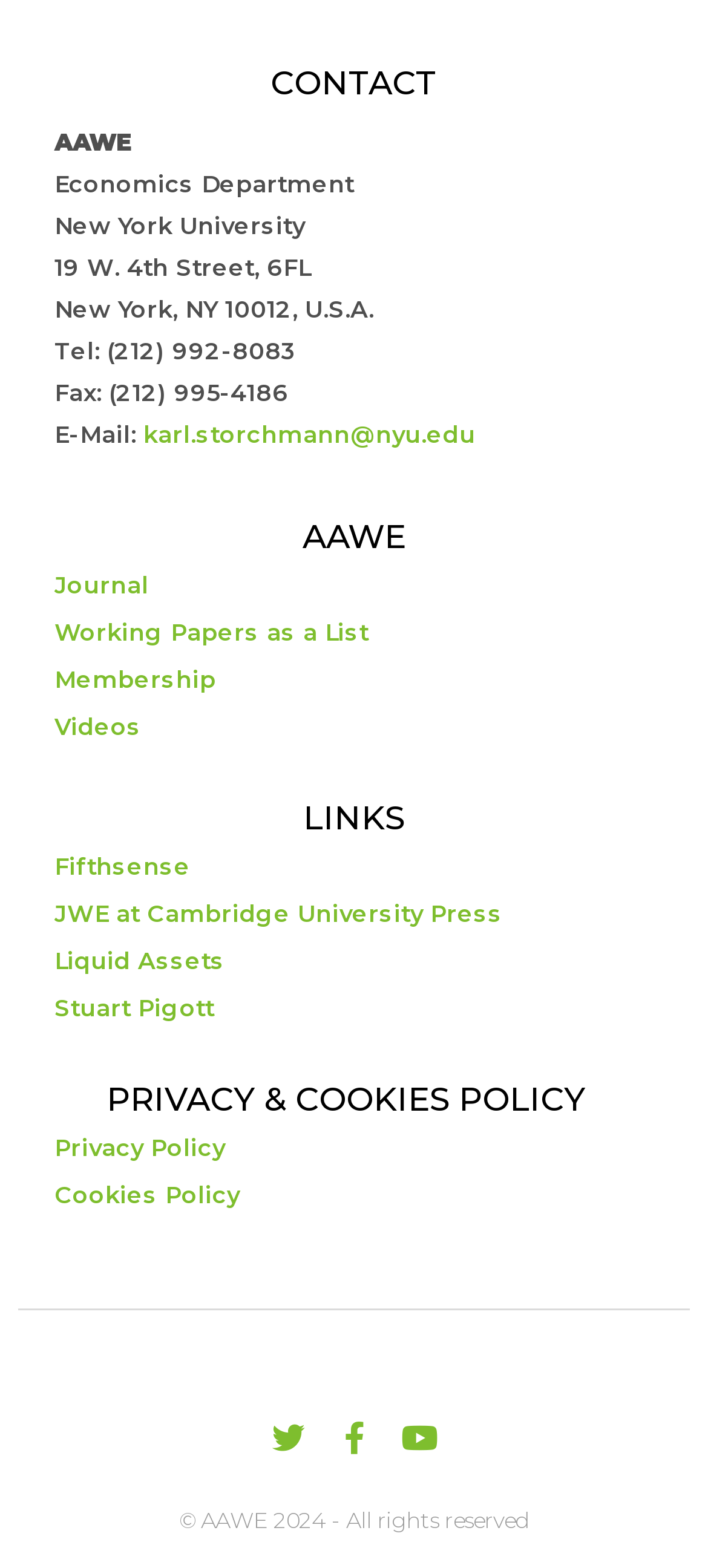What is the address of the Economics Department?
Using the image as a reference, answer with just one word or a short phrase.

19 W. 4th Street, 6FL